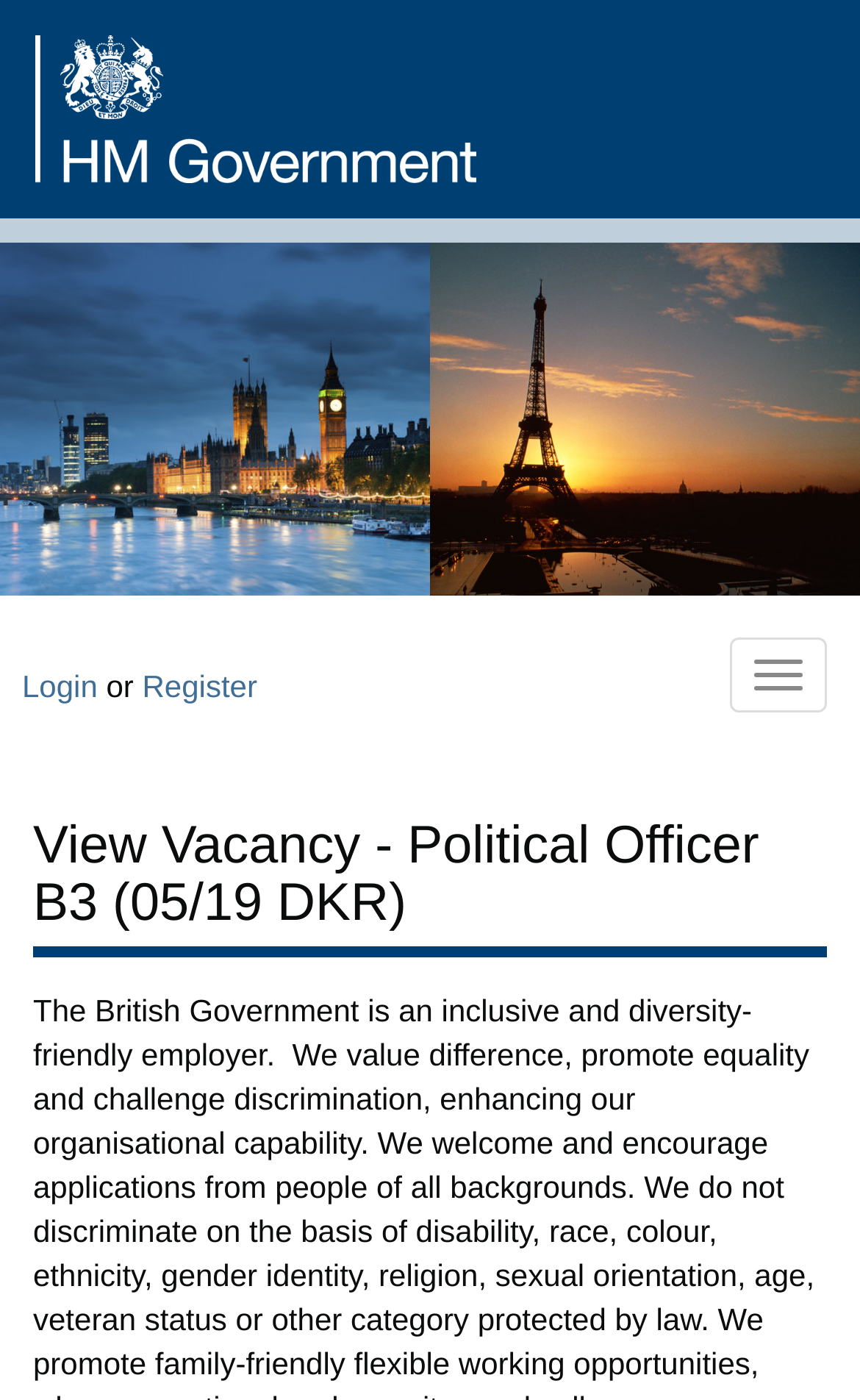Identify and extract the main heading from the webpage.

View Vacancy - Political Officer B3 (05/19 DKR)